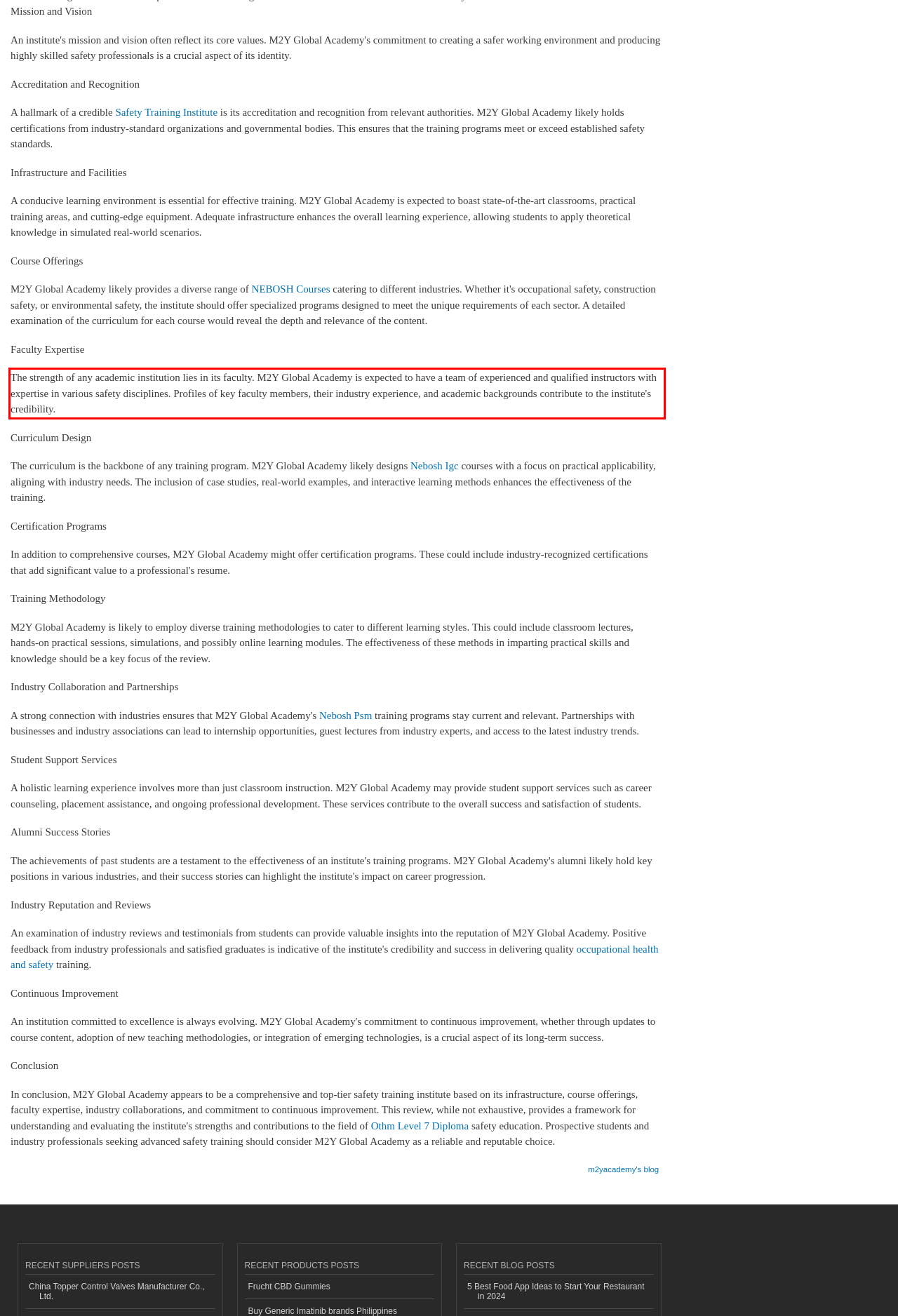You are given a screenshot showing a webpage with a red bounding box. Perform OCR to capture the text within the red bounding box.

The strength of any academic institution lies in its faculty. M2Y Global Academy is expected to have a team of experienced and qualified instructors with expertise in various safety disciplines. Profiles of key faculty members, their industry experience, and academic backgrounds contribute to the institute's credibility.